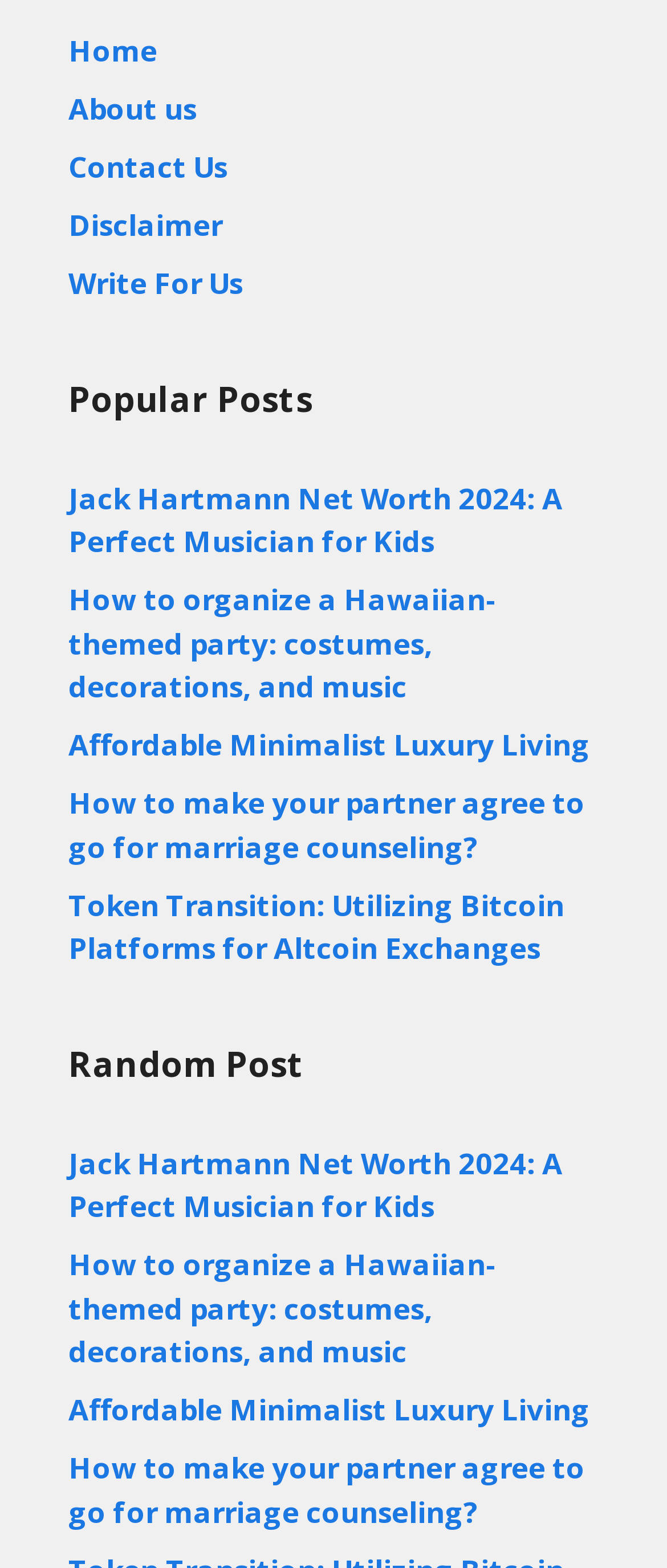Pinpoint the bounding box coordinates for the area that should be clicked to perform the following instruction: "view disclaimer".

[0.103, 0.131, 0.333, 0.156]